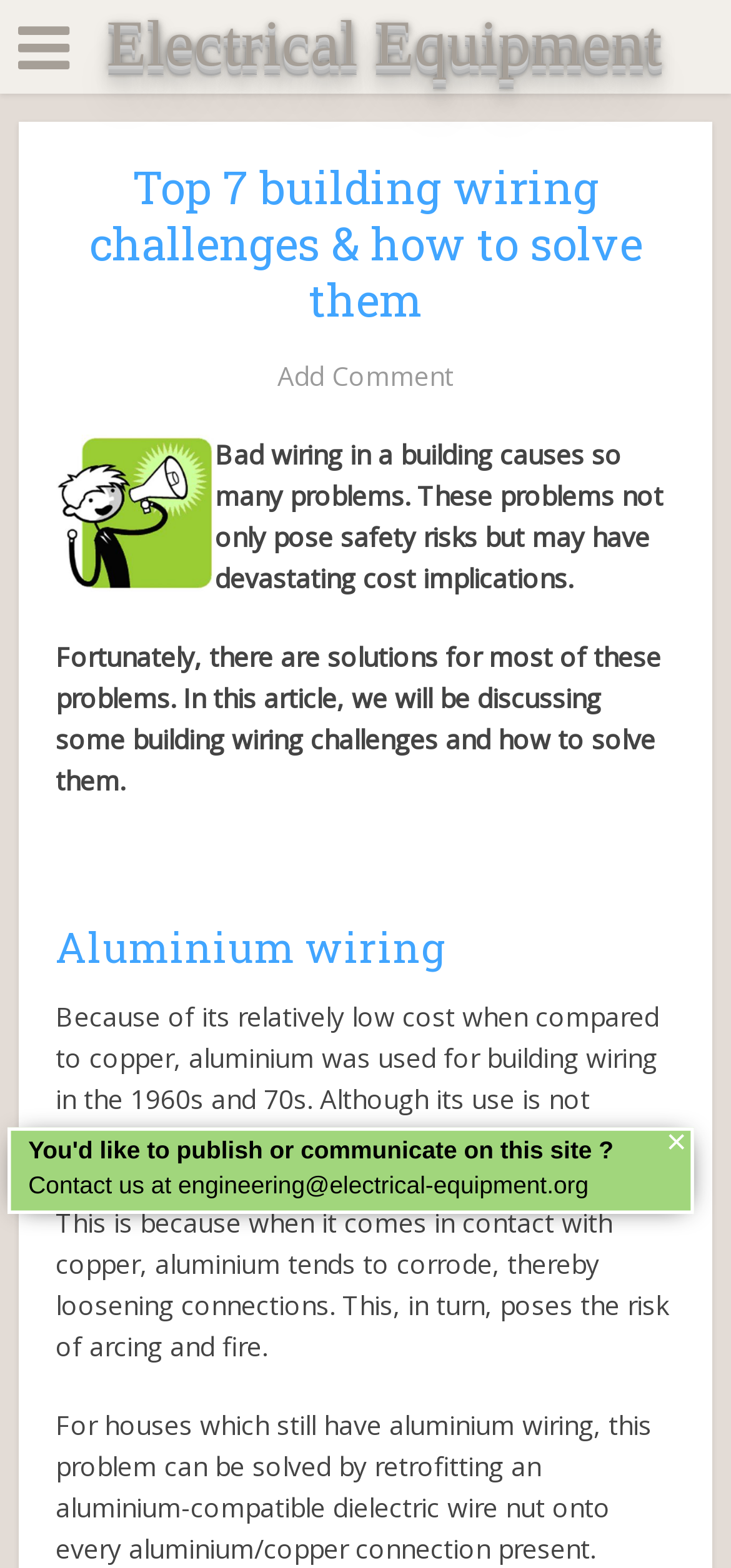Using the information in the image, give a detailed answer to the following question: What is the problem with using aluminium for building wiring?

According to the article, aluminium was used for building wiring in the 1960s and 70s, but it is no longer used because it corrodes when it comes in contact with copper, which poses the risk of arcing and fire.